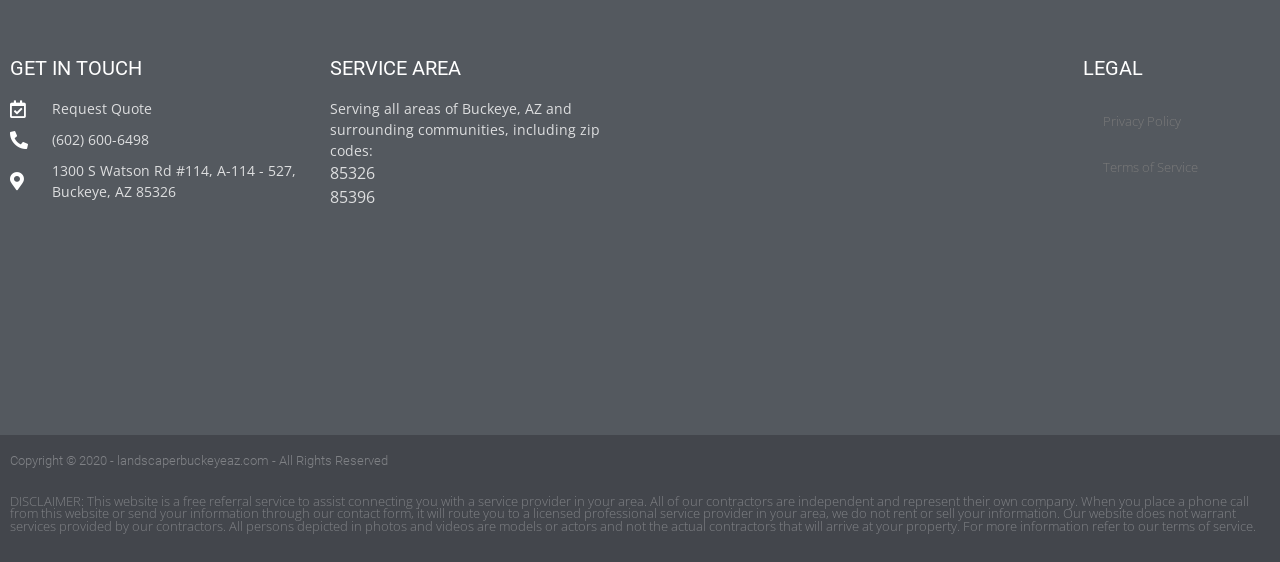Determine the bounding box coordinates for the HTML element mentioned in the following description: "(602) 600-6498". The coordinates should be a list of four floats ranging from 0 to 1, represented as [left, top, right, bottom].

[0.008, 0.23, 0.242, 0.267]